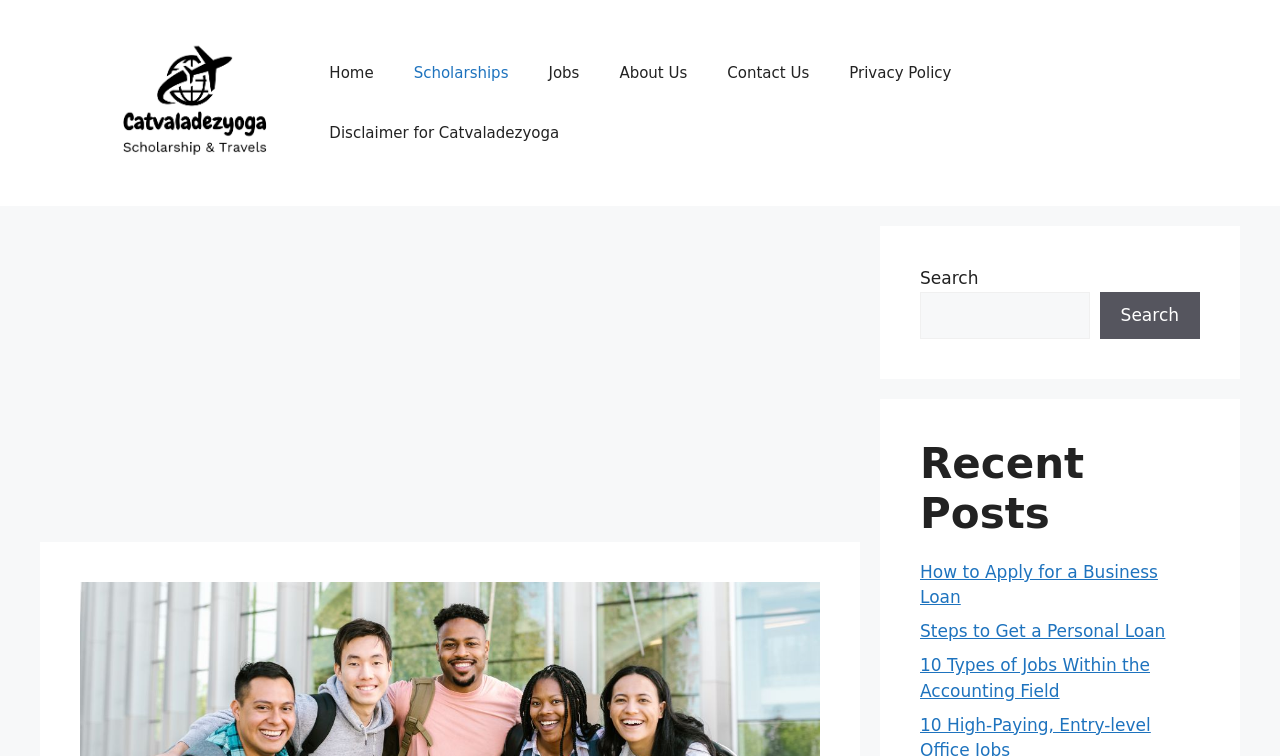What is the purpose of the search box?
Please provide a single word or phrase as your answer based on the screenshot.

To search the website